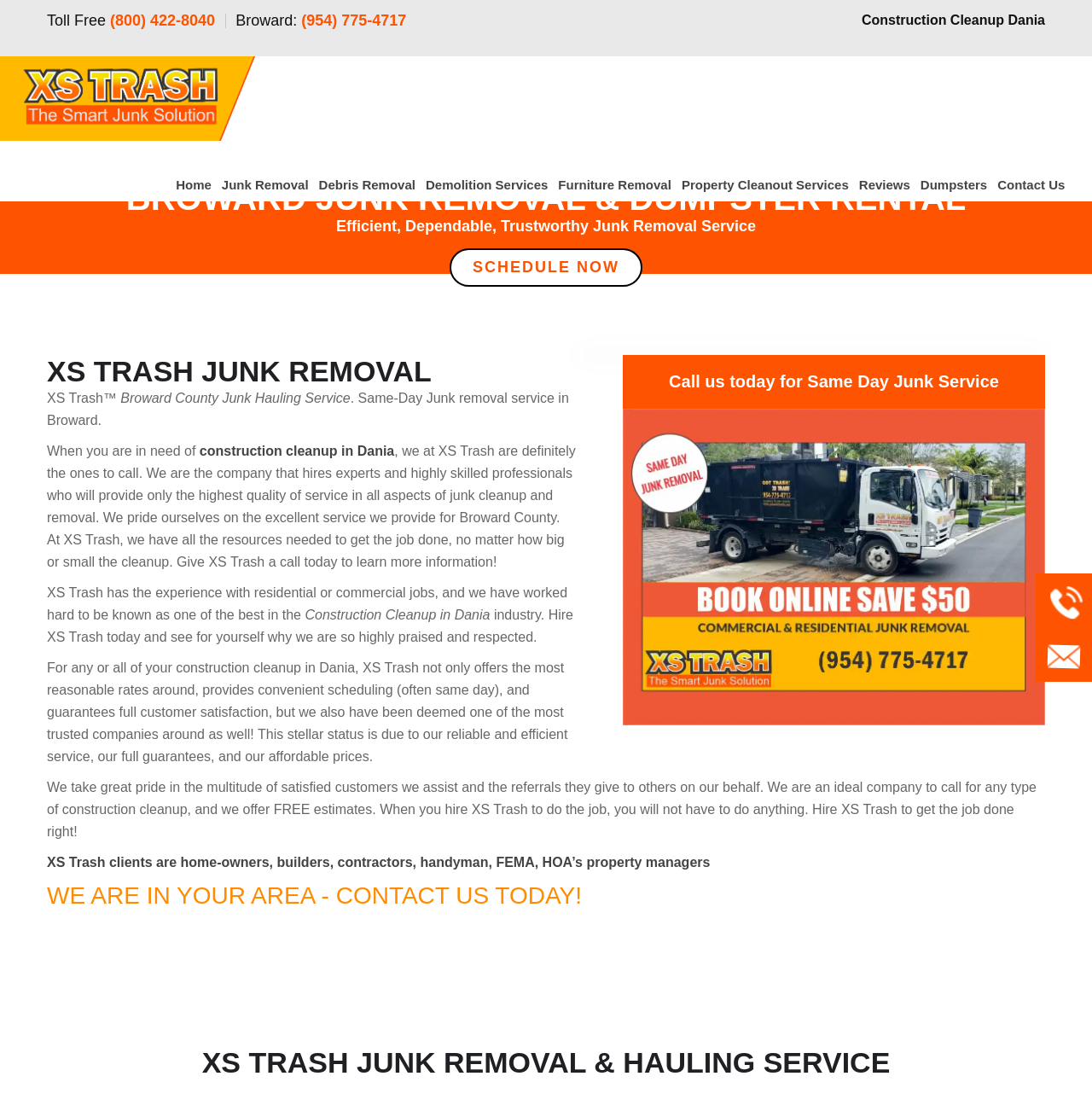Provide a short, one-word or phrase answer to the question below:
What area does XS Trash serve?

Broward County